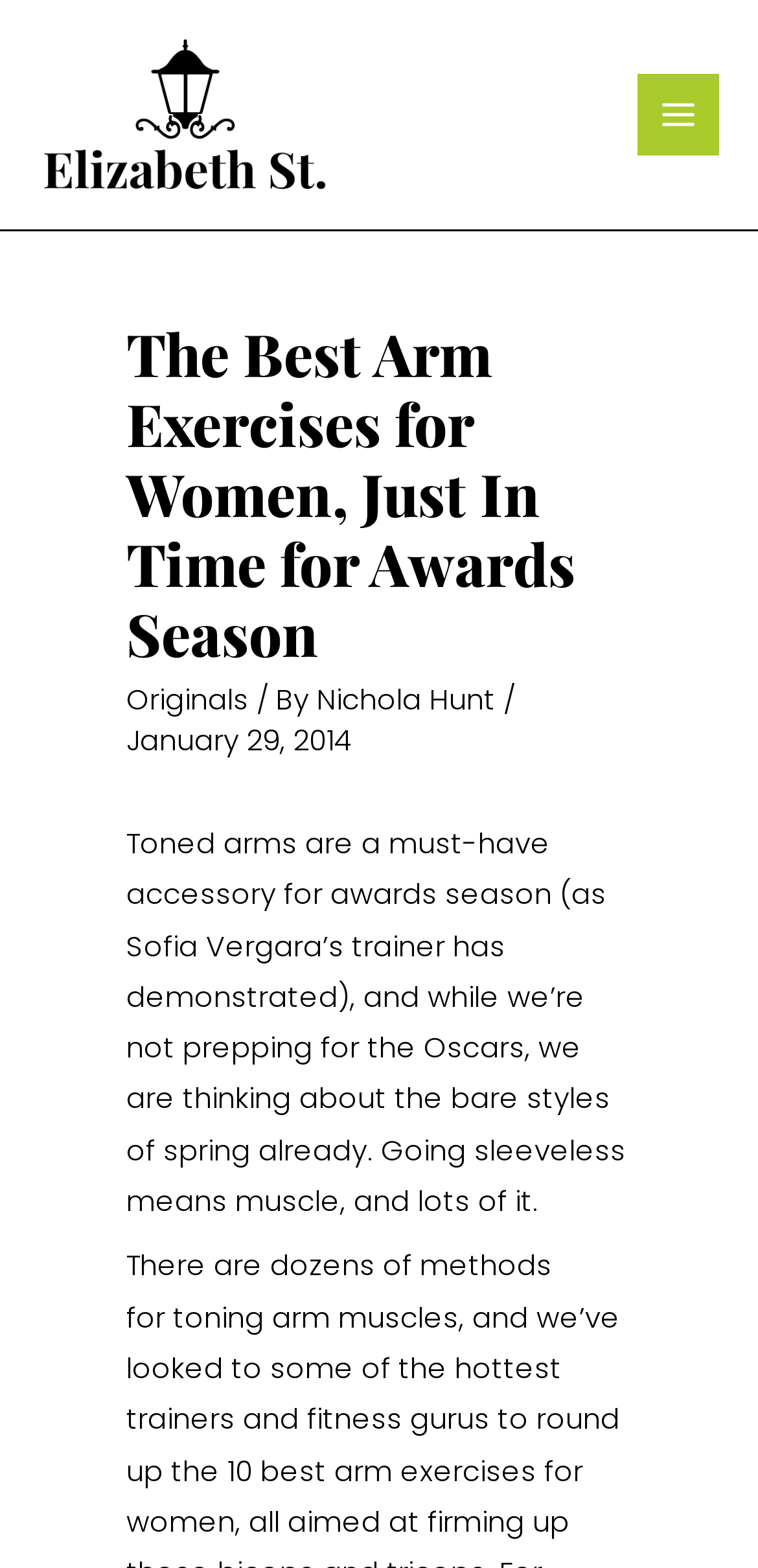Based on the provided description, "info@falmouthdentalarts.com", find the bounding box of the corresponding UI element in the screenshot.

None